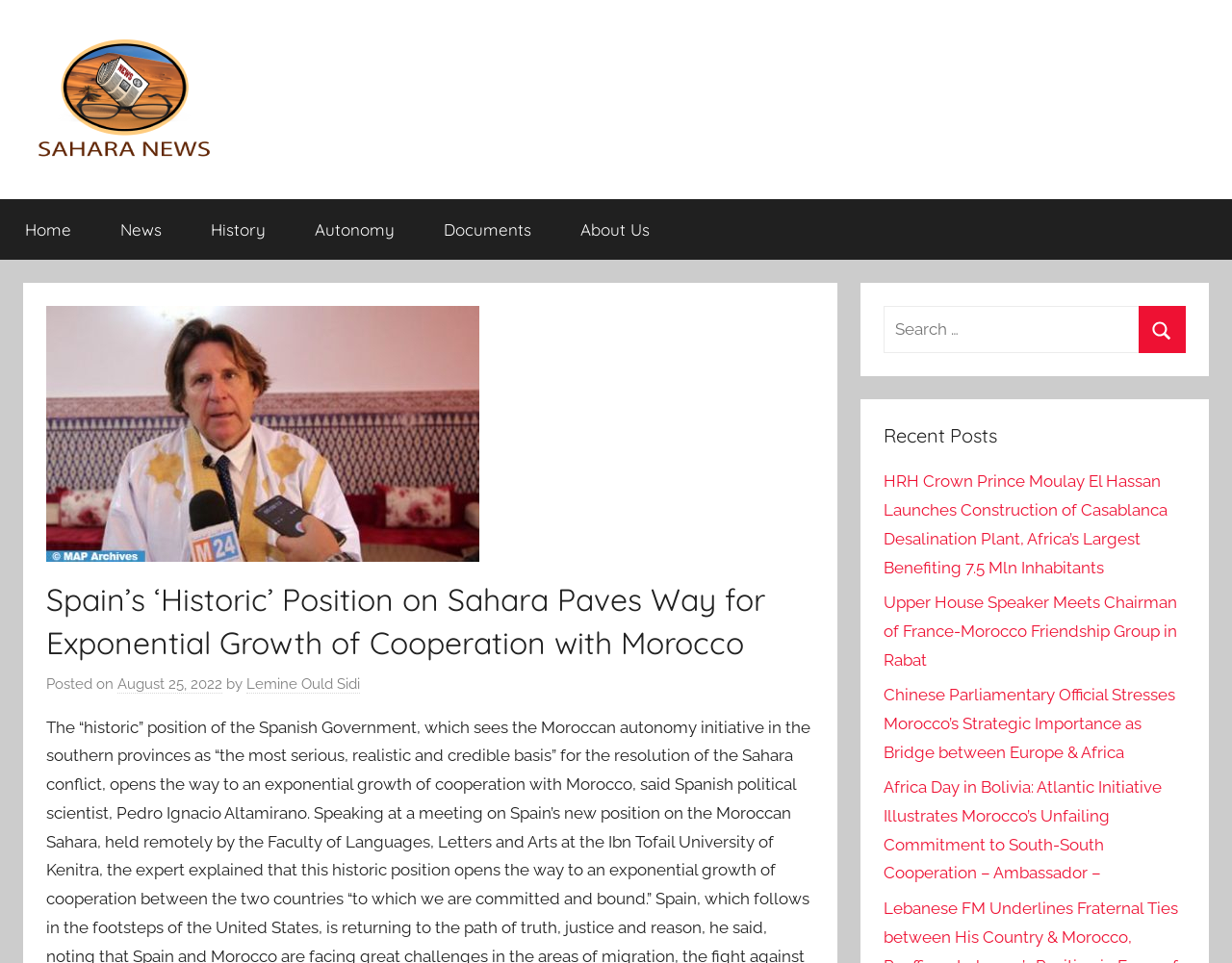Give a full account of the webpage's elements and their arrangement.

The webpage appears to be a news article page from Sahara News, with a focus on Spain's position on Sahara and its implications for cooperation with Morocco. 

At the top left, there is a logo of Sahara News, accompanied by a link to the website's homepage. Below the logo, there is a tagline that reads "All the info on the Sahara revealed". 

To the right of the logo, there is a primary navigation menu with six links: Home, News, History, Autonomy, Documents, and About Us. 

Below the navigation menu, there is a main article section. The article's title, "Spain’s ‘Historic’ Position on Sahara Paves Way for Exponential Growth of Cooperation with Morocco", is prominently displayed, followed by the posting date, "August 25, 2022", and the author's name, "Lemine Ould Sidi". 

On the right side of the page, there is a search bar with a search button. Above the search bar, there is a heading that reads "Recent Posts", followed by four links to recent news articles, each with a brief title describing the content of the article.